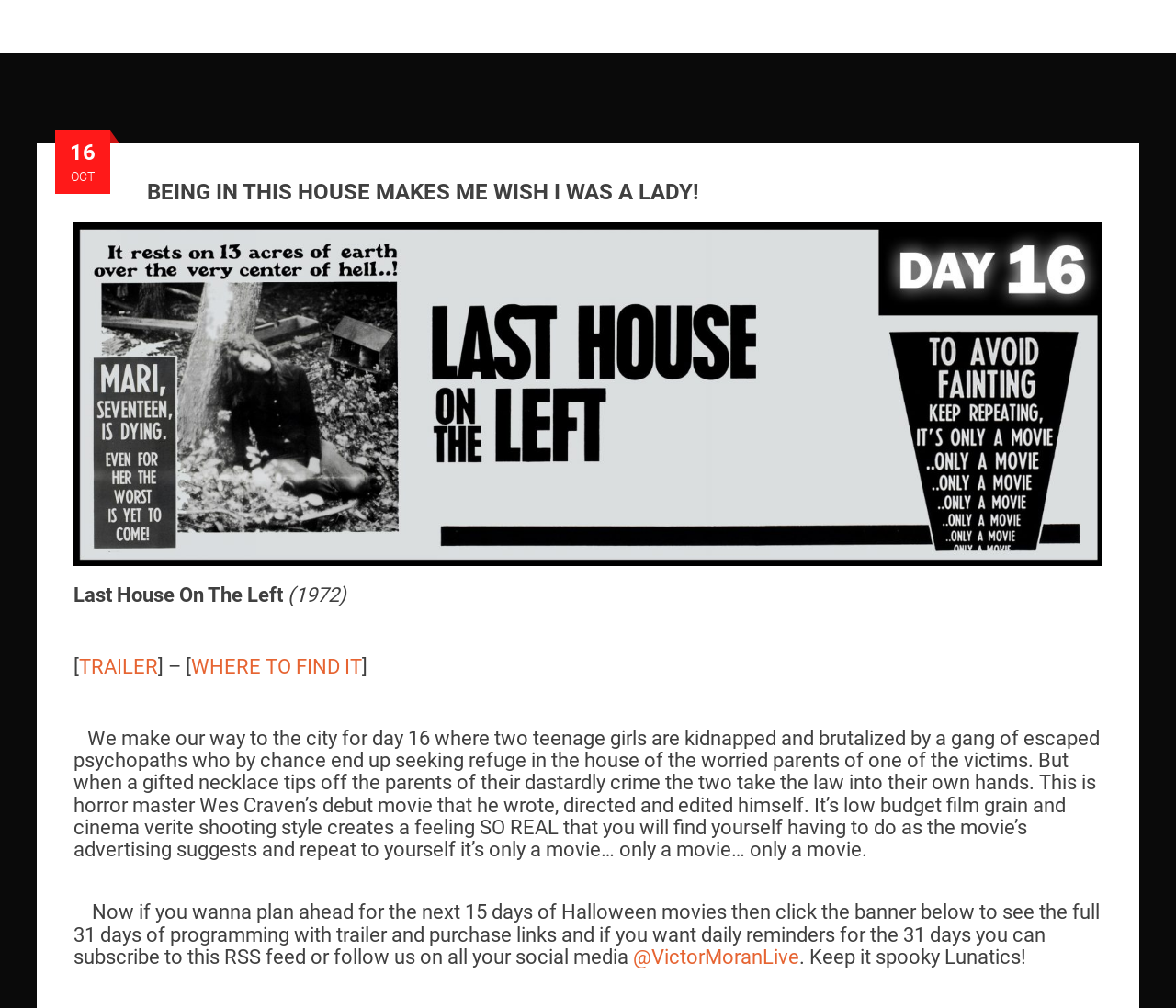Using the description "WHERE TO FIND IT", locate and provide the bounding box of the UI element.

[0.162, 0.65, 0.308, 0.673]